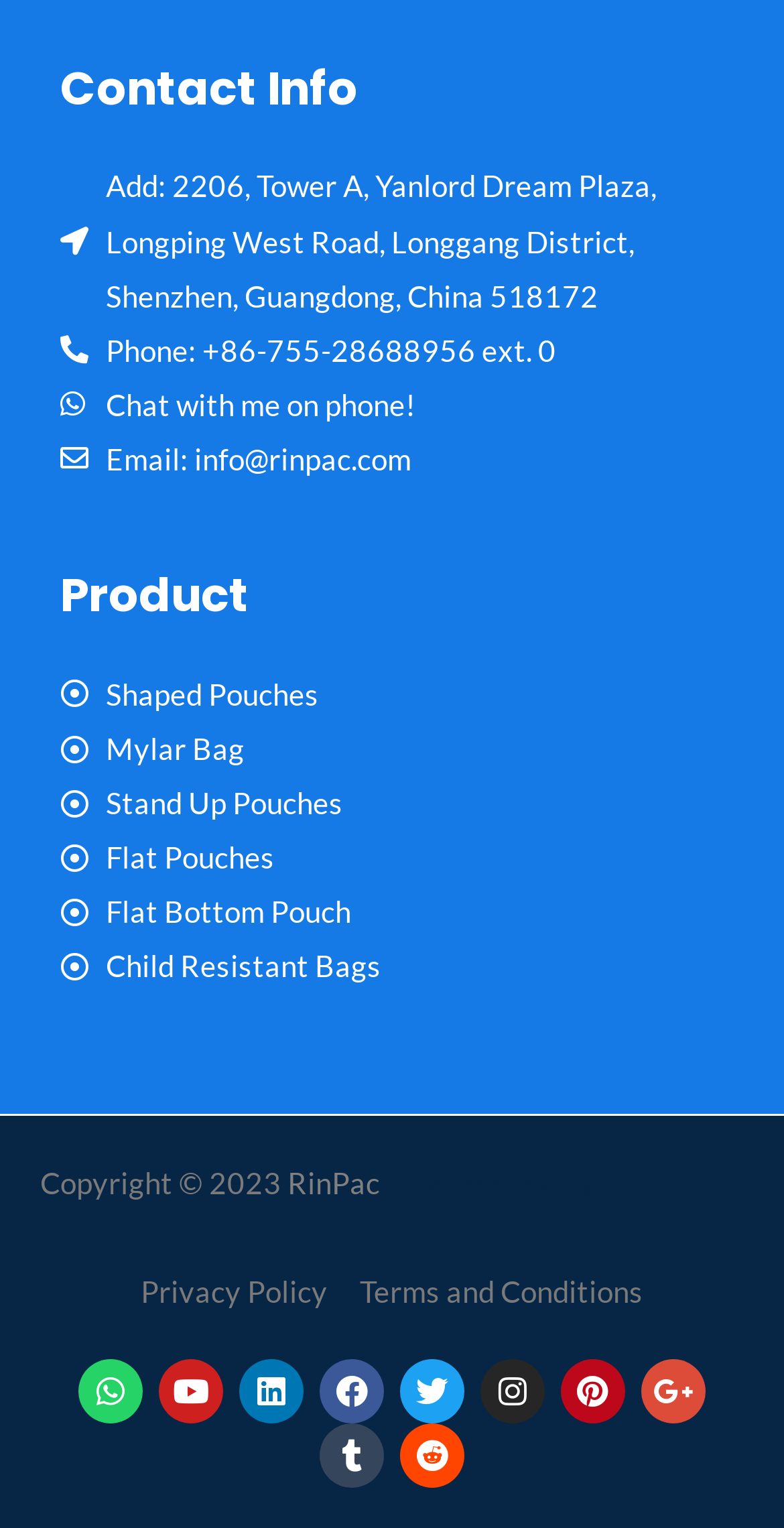Answer the following query with a single word or phrase:
What is the company's phone number?

+86-755-28688956 ext. 0